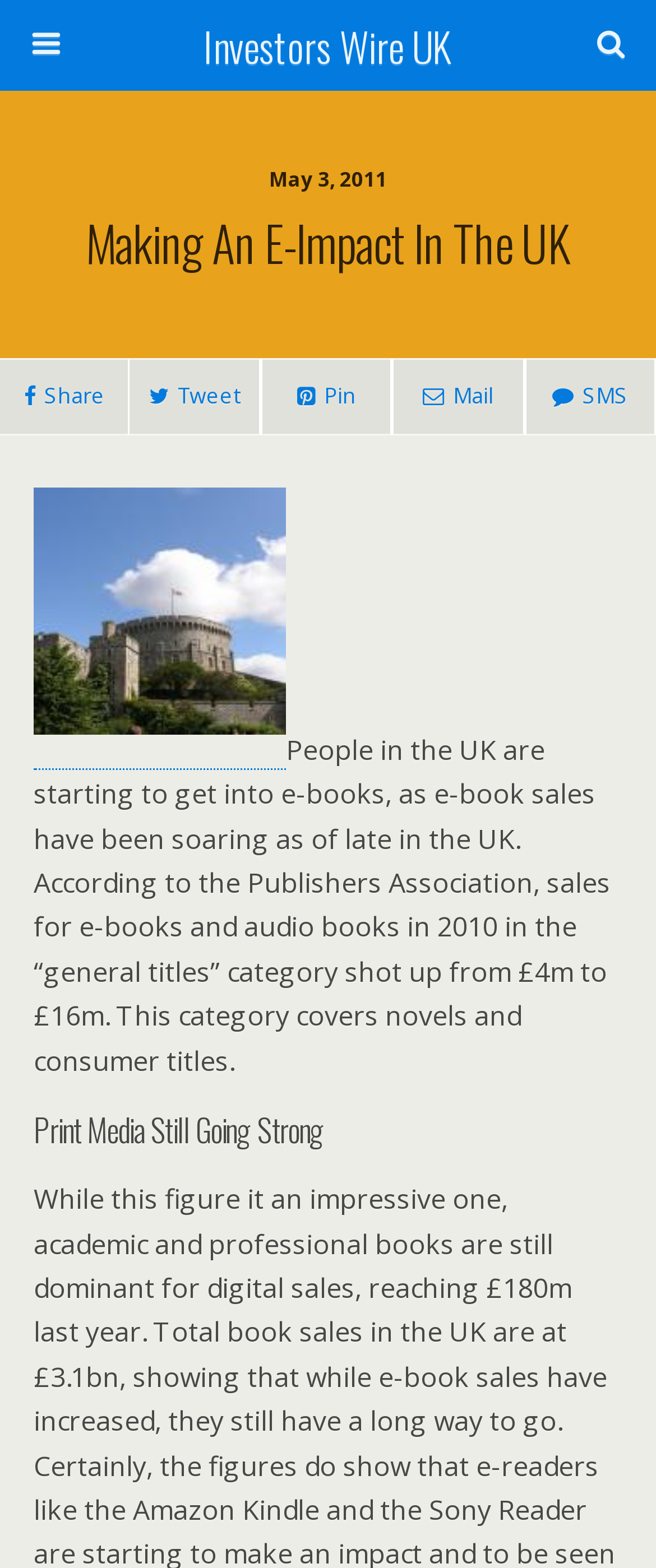Explain the webpage in detail.

The webpage is about e-books and their growing popularity in the UK. At the top, there is a link to "Investors Wire UK" positioned almost centrally. Next to it, on the right, is a search bar with a text box and a "Search" button. Below the search bar, there is a date "May 3, 2011" displayed. 

The main content of the webpage is divided into two sections. The first section has a heading "Making An E-Impact In The UK" that spans the entire width of the page. Below this heading, there are four social media links to share, tweet, pin, and mail the content, aligned horizontally and positioned near the top of the page.

The second section starts with a link and an image positioned on the left side of the page. Below the image, there is a paragraph of text that discusses the growth of e-book sales in the UK, citing statistics from the Publishers Association. This text block takes up most of the page's width.

Finally, there is a second heading "Print Media Still Going Strong" positioned at the bottom of the page, also on the left side.